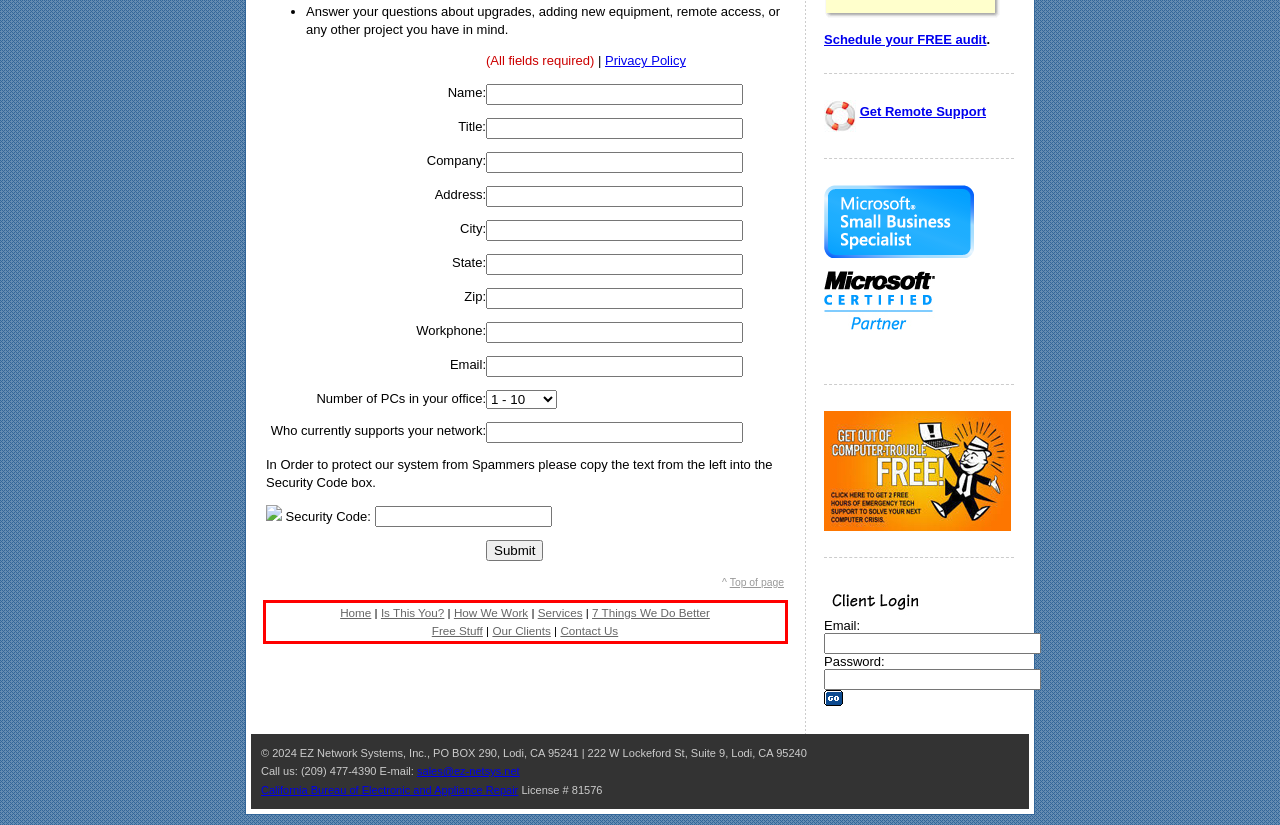Please identify and extract the text from the UI element that is surrounded by a red bounding box in the provided webpage screenshot.

Home | Is This You? | How We Work | Services | 7 Things We Do Better Free Stuff | Our Clients | Contact Us